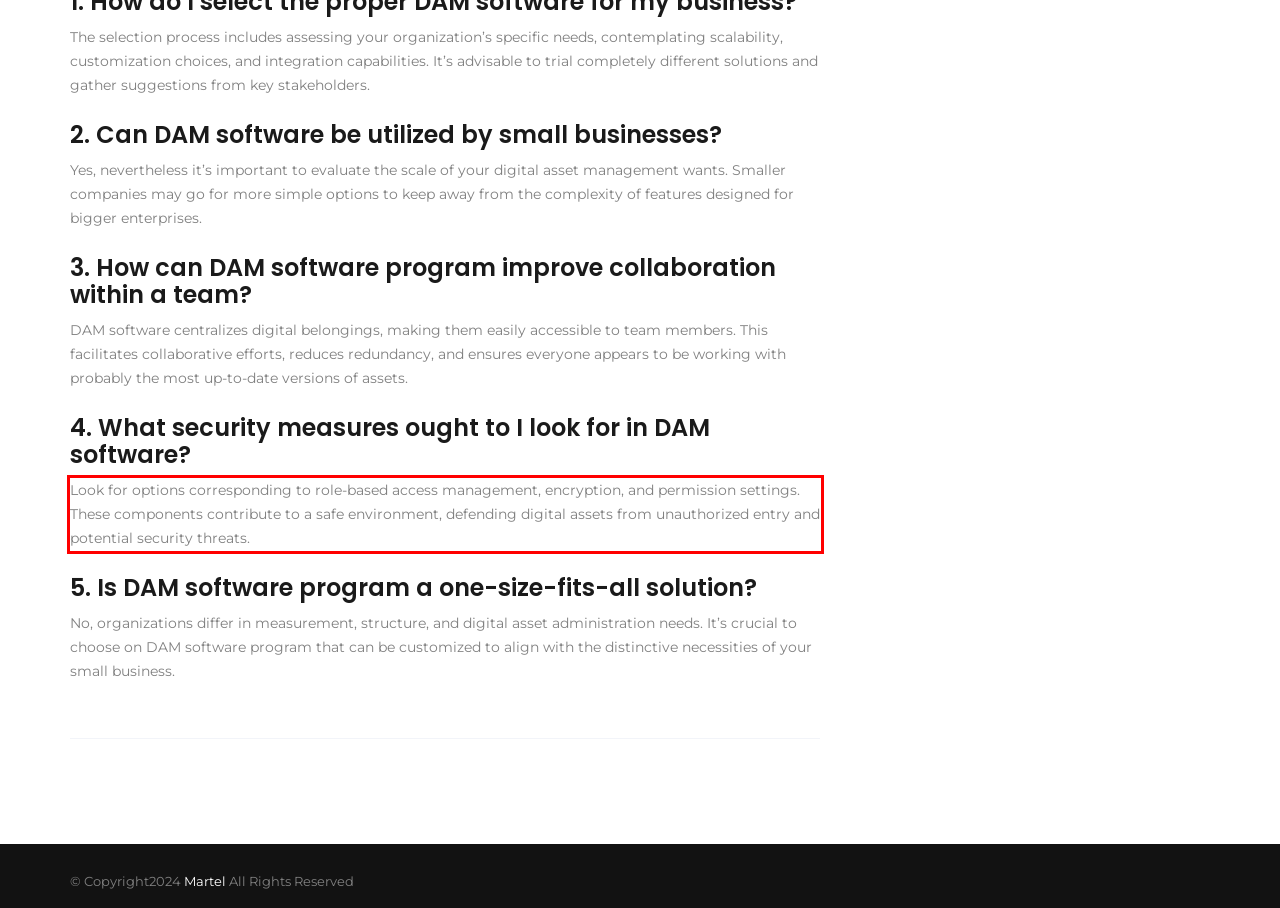Given a webpage screenshot, identify the text inside the red bounding box using OCR and extract it.

Look for options corresponding to role-based access management, encryption, and permission settings. These components contribute to a safe environment, defending digital assets from unauthorized entry and potential security threats.